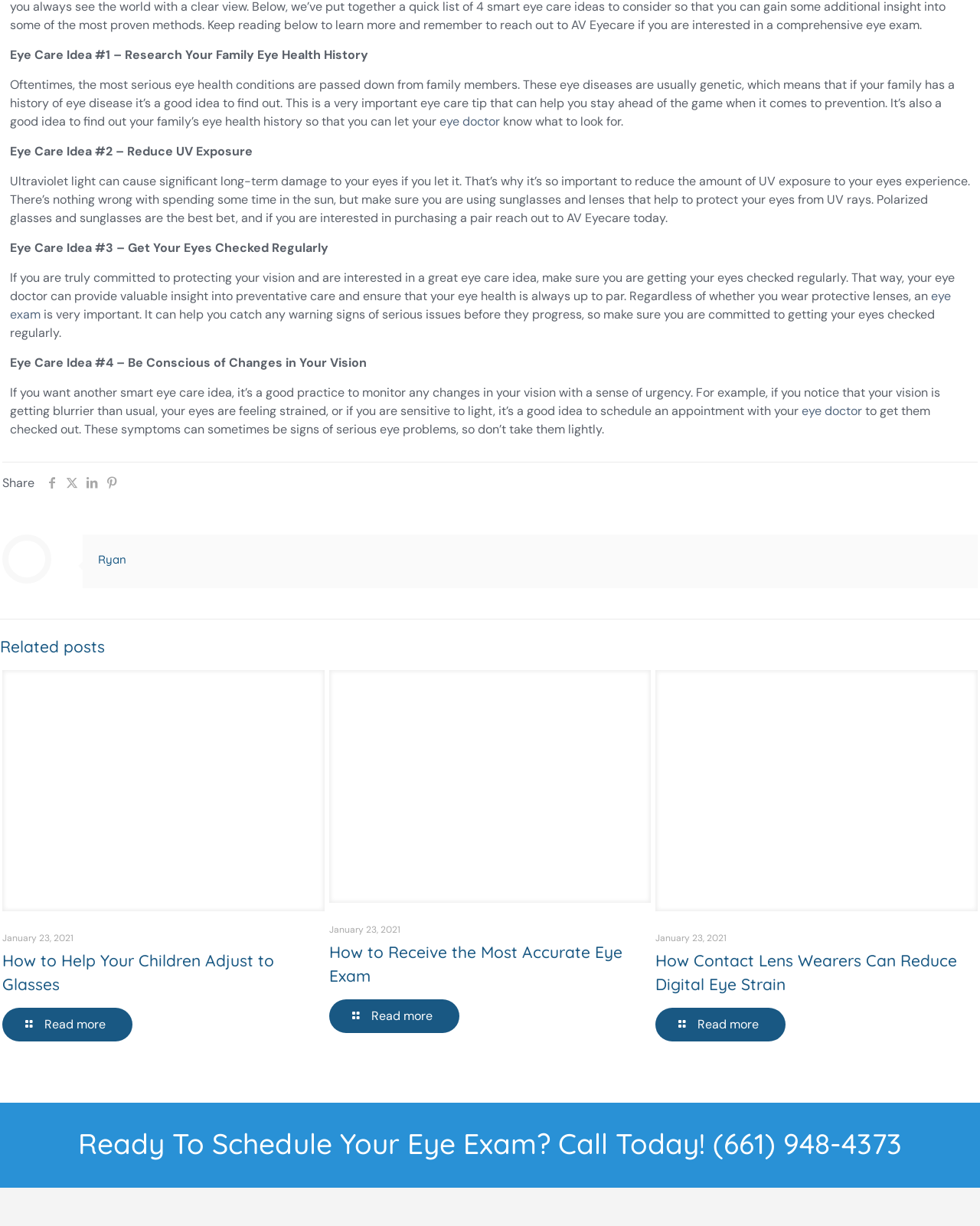Please specify the coordinates of the bounding box for the element that should be clicked to carry out this instruction: "Click the 'Share' button". The coordinates must be four float numbers between 0 and 1, formatted as [left, top, right, bottom].

[0.002, 0.387, 0.035, 0.4]